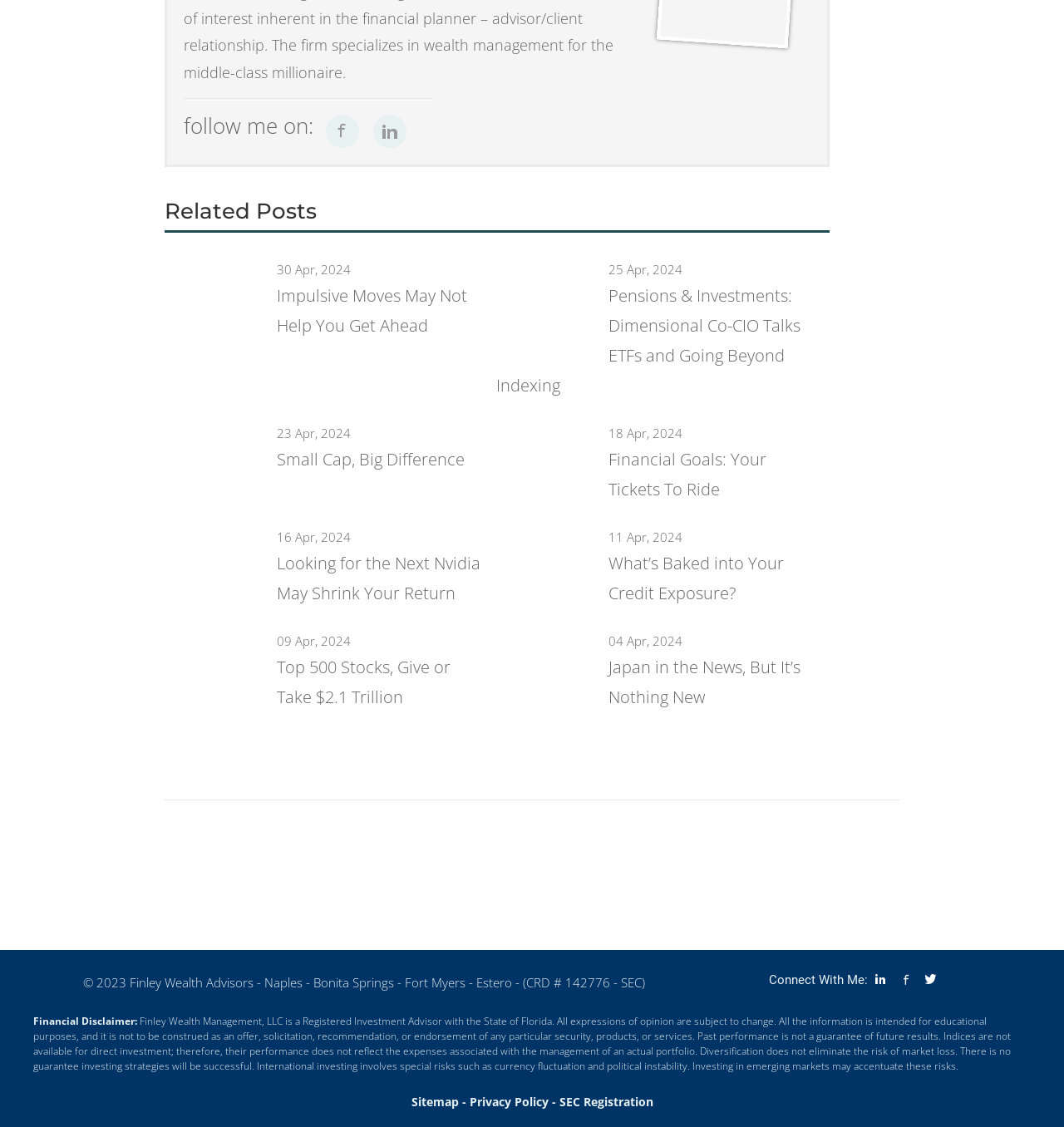What is the topic of the latest related post?
Using the image, answer in one word or phrase.

Impulsive Moves